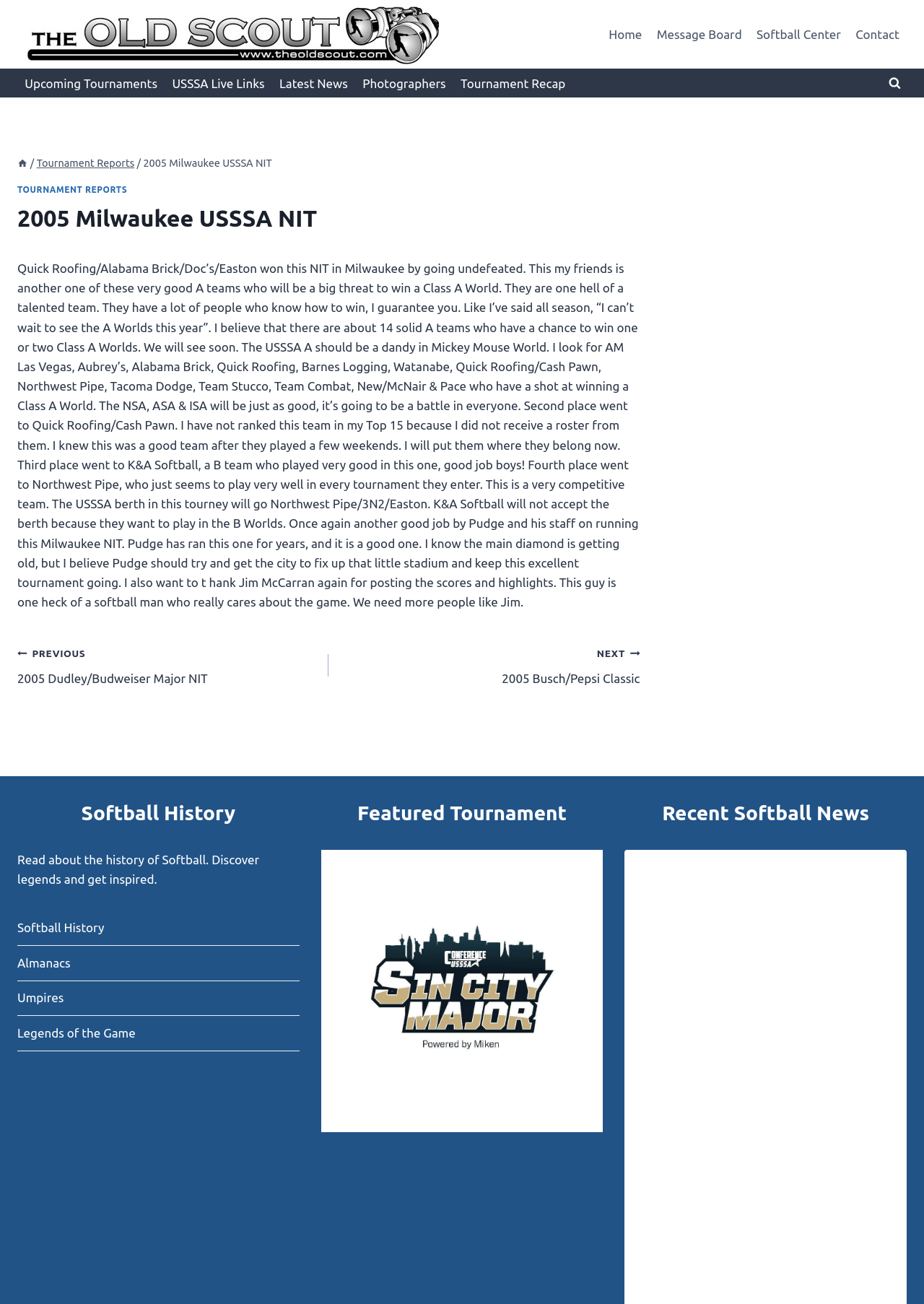Please give a concise answer to this question using a single word or phrase: 
What type of teams are mentioned in the article?

Softball teams